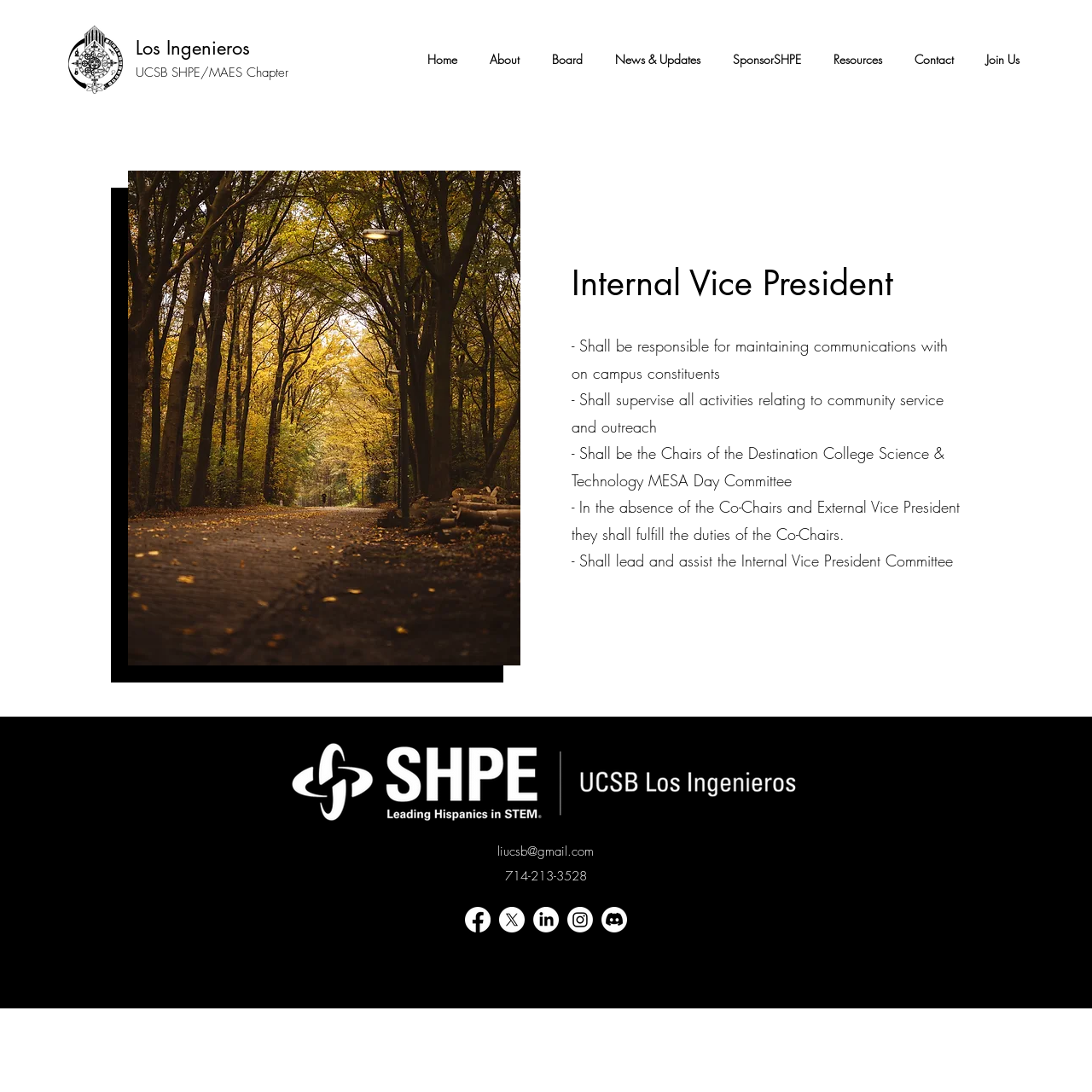How many social media links are available?
Kindly offer a detailed explanation using the data available in the image.

I counted the number of social media links by looking at the 'Social Bar' list at the bottom of the webpage, which contains links to Facebook, Twitter, LinkedIn, Instagram, and Discord.